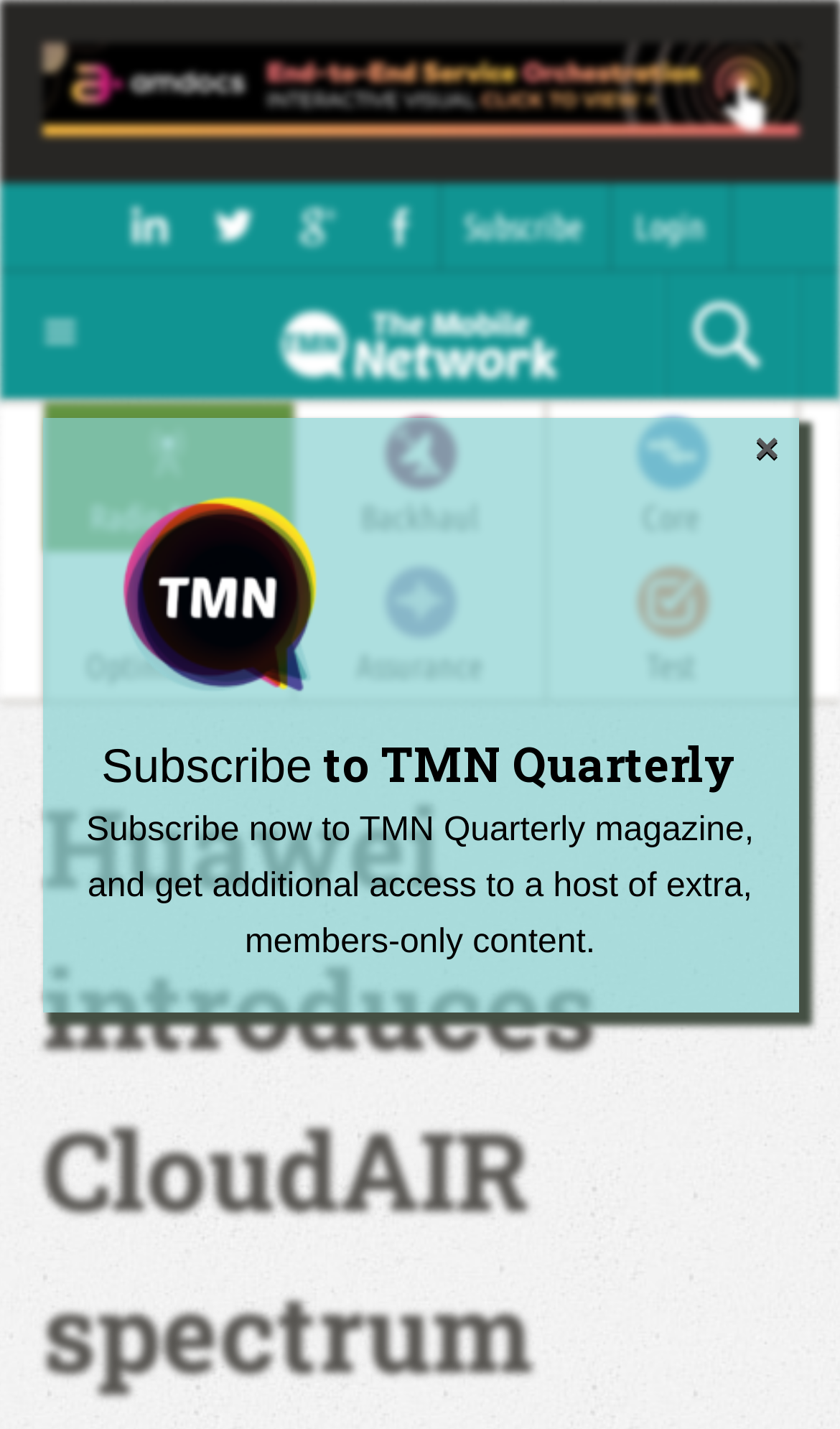Determine the bounding box coordinates for the area you should click to complete the following instruction: "Click the send inquiry button".

None